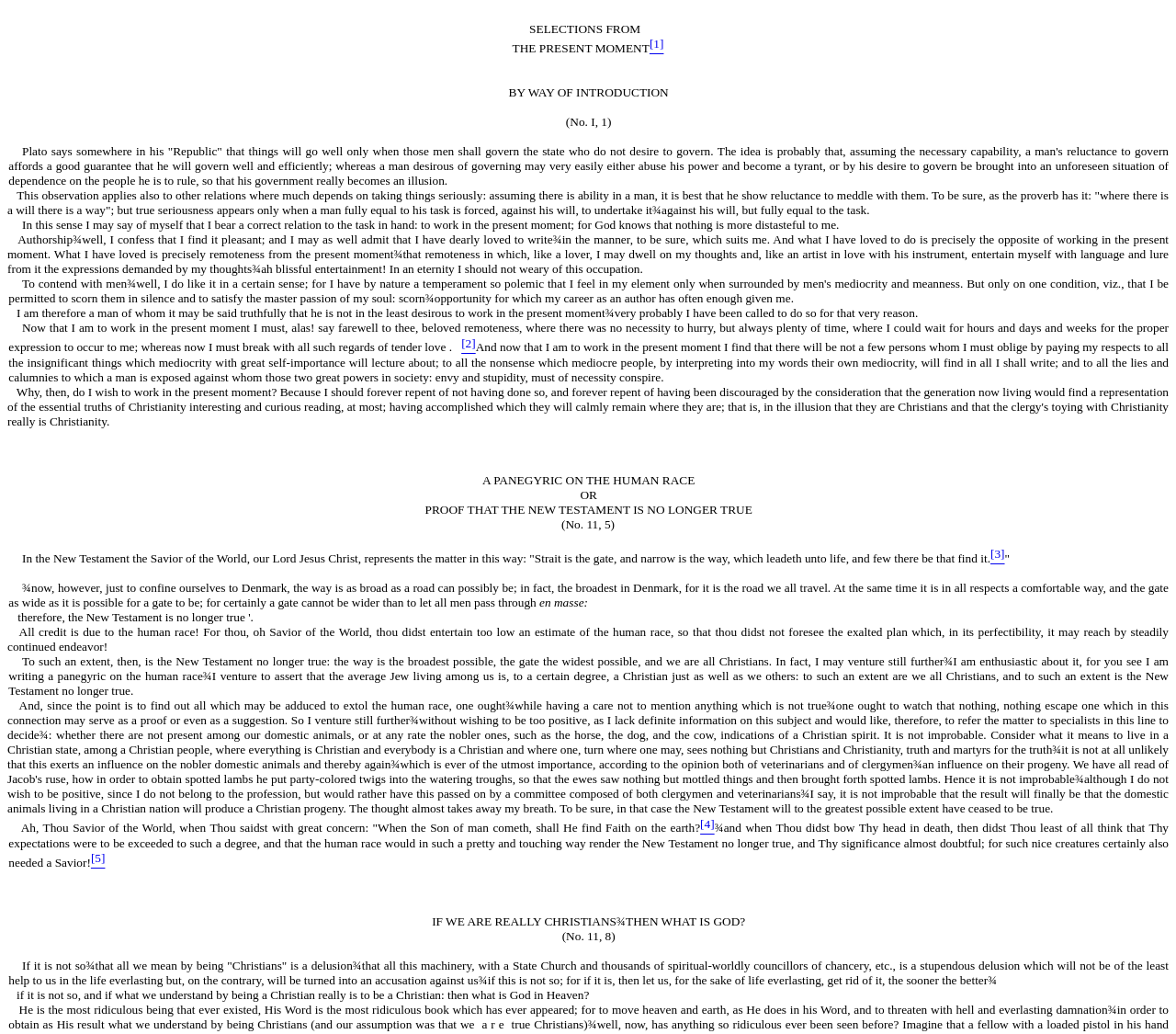What is the author's purpose in writing this text?
Can you offer a detailed and complete answer to this question?

The author's purpose appears to be to critique and satirize the idea of Christianity, suggesting that it is a delusion and that humans have exceeded the expectations of the Savior, and that the New Testament is no longer true.